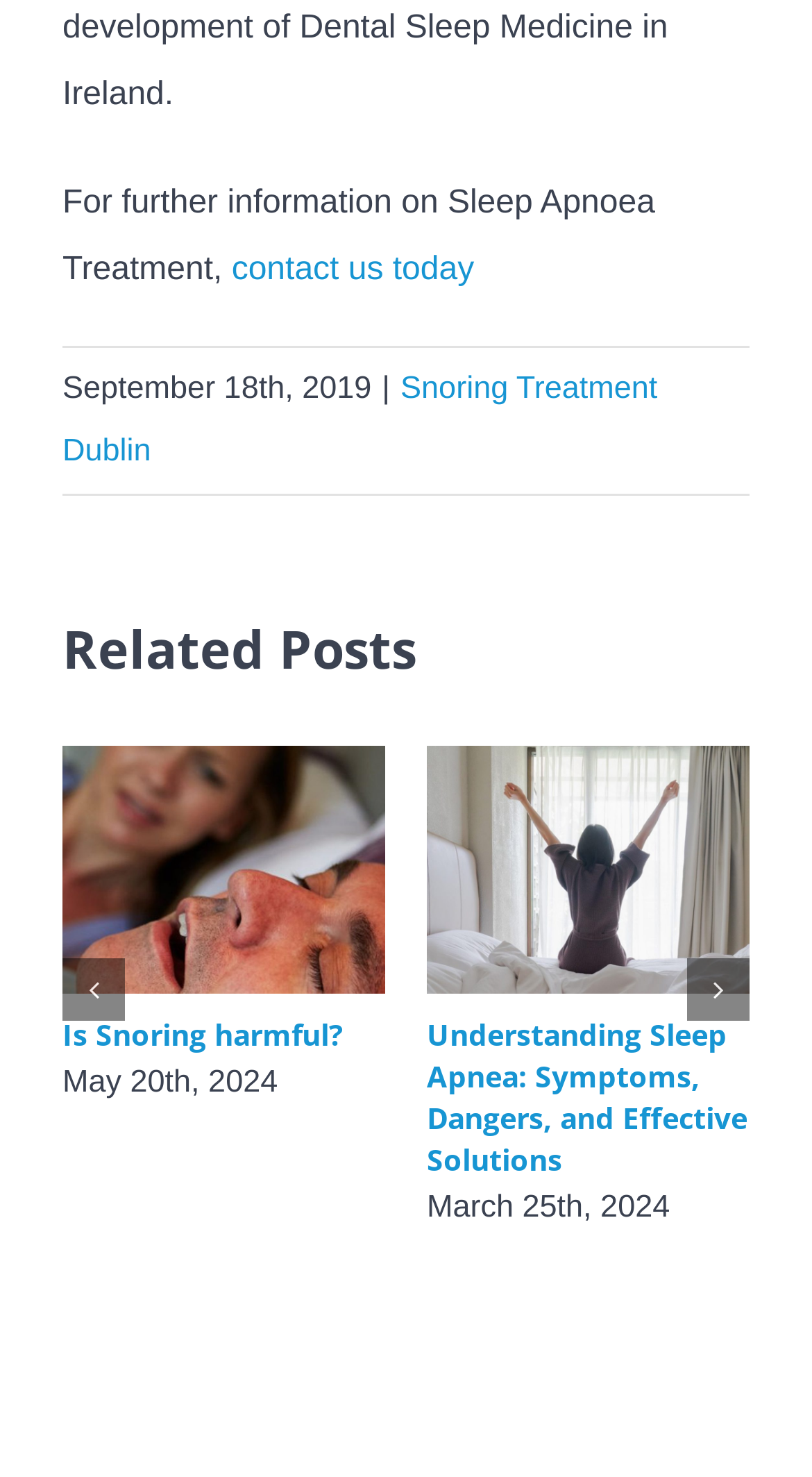What is the date of the related post 'Understanding Sleep Apnea: Symptoms, Dangers, and Effective Solutions'?
Give a single word or phrase answer based on the content of the image.

March 25th, 2024